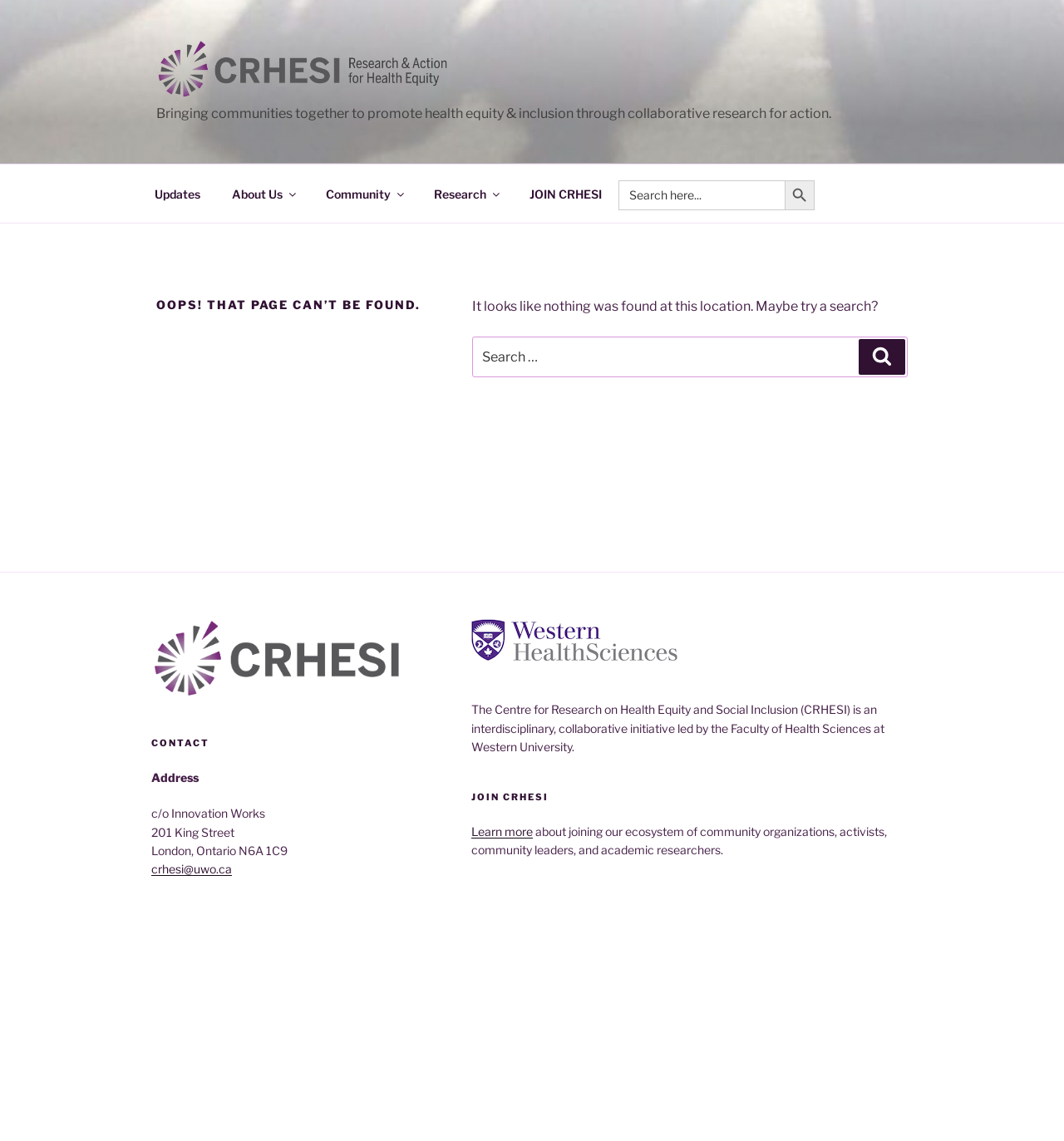Determine the coordinates of the bounding box for the clickable area needed to execute this instruction: "Call the Canadian Snowbird Association".

None